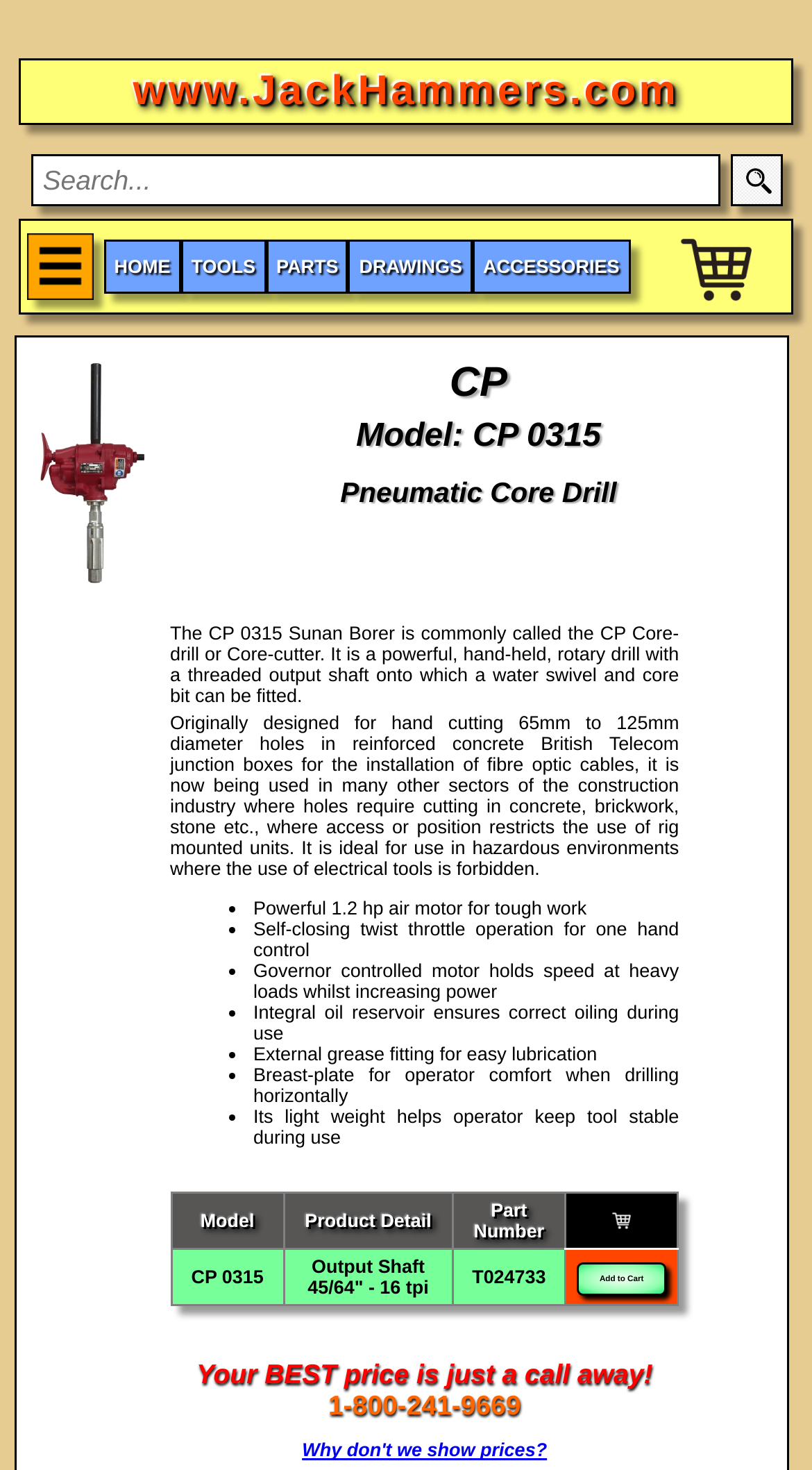Find the bounding box coordinates for the area you need to click to carry out the instruction: "View product details". The coordinates should be four float numbers between 0 and 1, indicated as [left, top, right, bottom].

[0.349, 0.811, 0.557, 0.849]